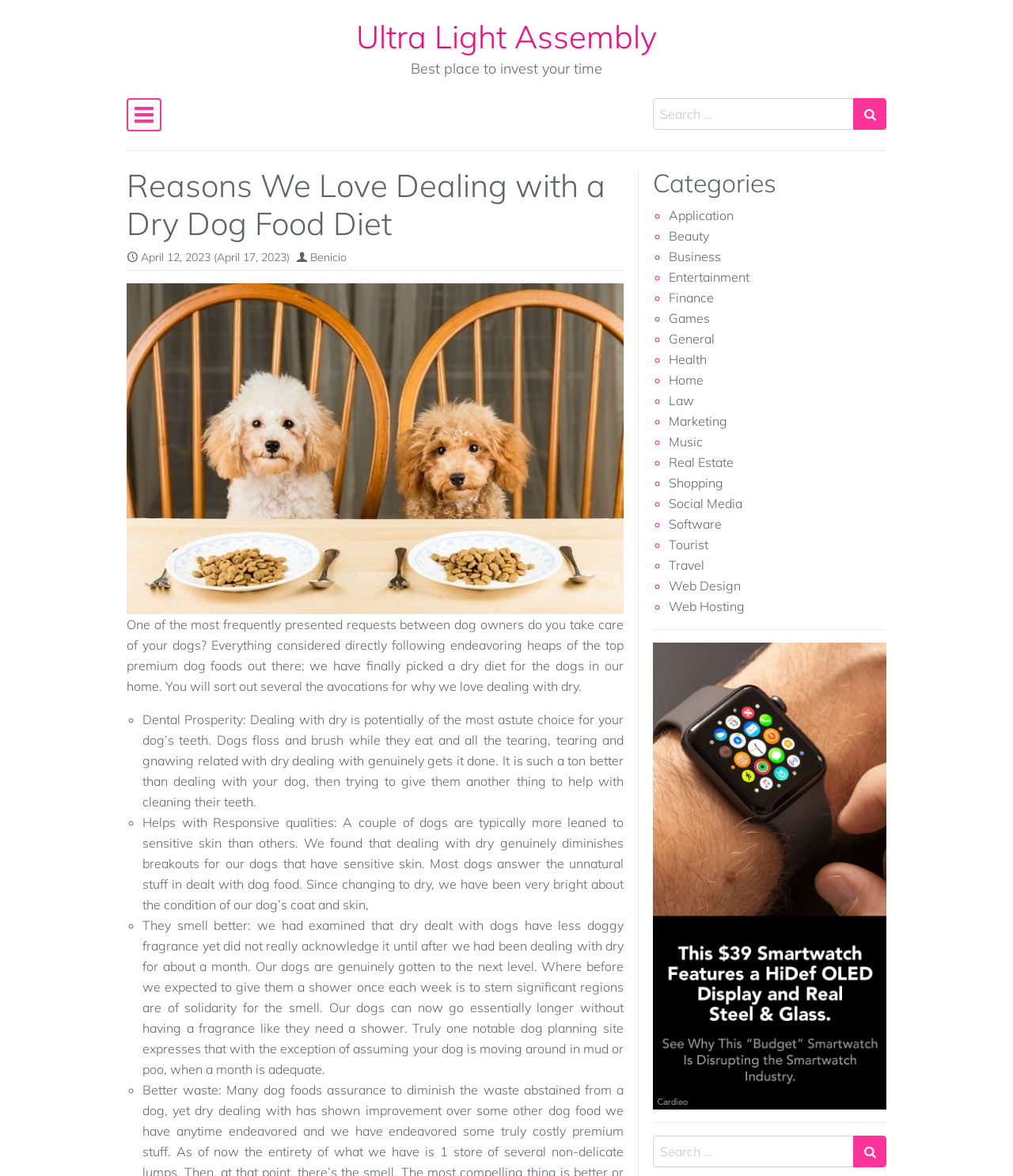Give the bounding box coordinates for this UI element: "Skip to content". The coordinates should be four float numbers between 0 and 1, arranged as [left, top, right, bottom].

[0.124, 0.03, 0.145, 0.042]